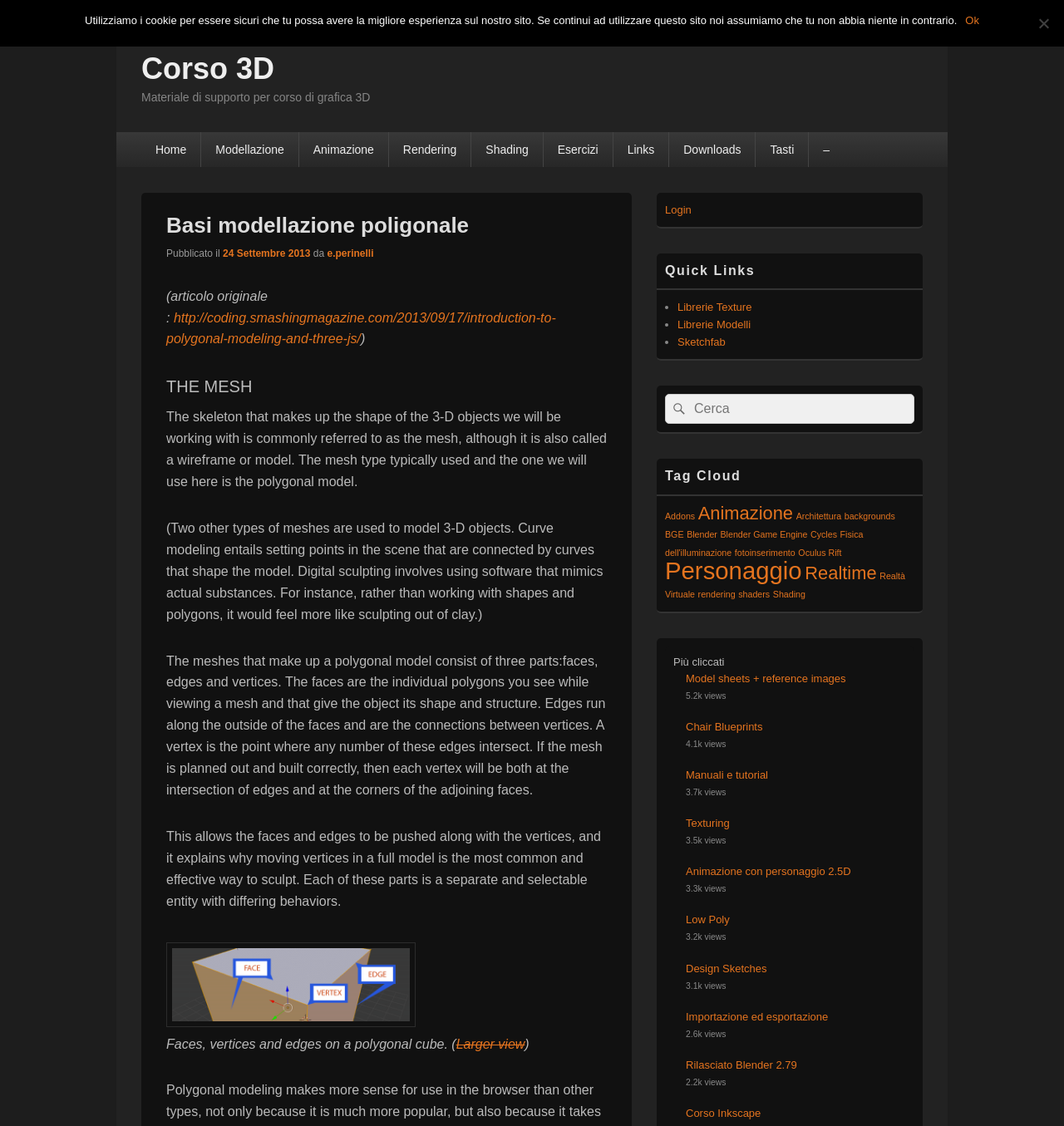Offer a detailed account of what is visible on the webpage.

This webpage is about polygonal modeling, specifically a course on 3D graphics. At the top, there is a link to the course title "Corso 3D" and a brief description of the course as "Materiale di supporto per corso di grafica 3D" (Support material for 3D graphics course). 

Below the title, there is a main menu with links to different sections of the course, including "Home", "Modellazione", "Animazione", "Rendering", "Shading", "Esercizi", "Links", "Downloads", and "Tasti". 

The main content of the page is divided into sections, starting with an introduction to polygonal modeling, which explains the concept of a mesh, its components (faces, edges, and vertices), and how they work together to shape 3D objects. 

There is an image of a polygonal cube with labeled faces, vertices, and edges, accompanied by a brief description. The image has a link to a larger view. 

The page also features a sidebar with various widgets, including a login link, a search bar, a list of quick links, and a tag cloud with links to different topics related to 3D graphics, such as "Addons", "Animazione", "Architettura", and "Blender". 

Additionally, there is a section showcasing popular content, with links to model sheets, chair blueprints, and tutorials, along with the number of views for each item.